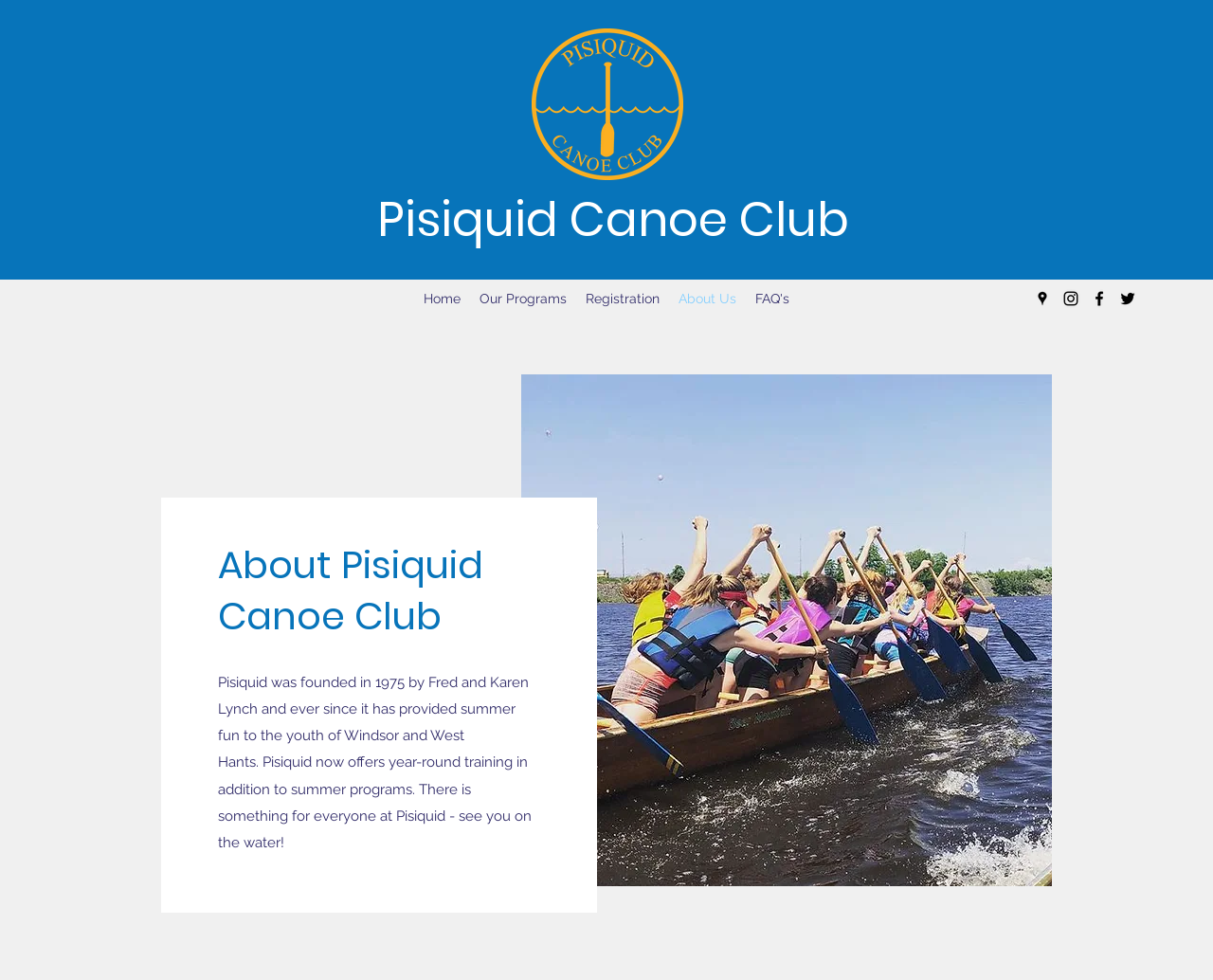Determine the bounding box coordinates for the clickable element required to fulfill the instruction: "Go to the Home page". Provide the coordinates as four float numbers between 0 and 1, i.e., [left, top, right, bottom].

[0.341, 0.29, 0.387, 0.319]